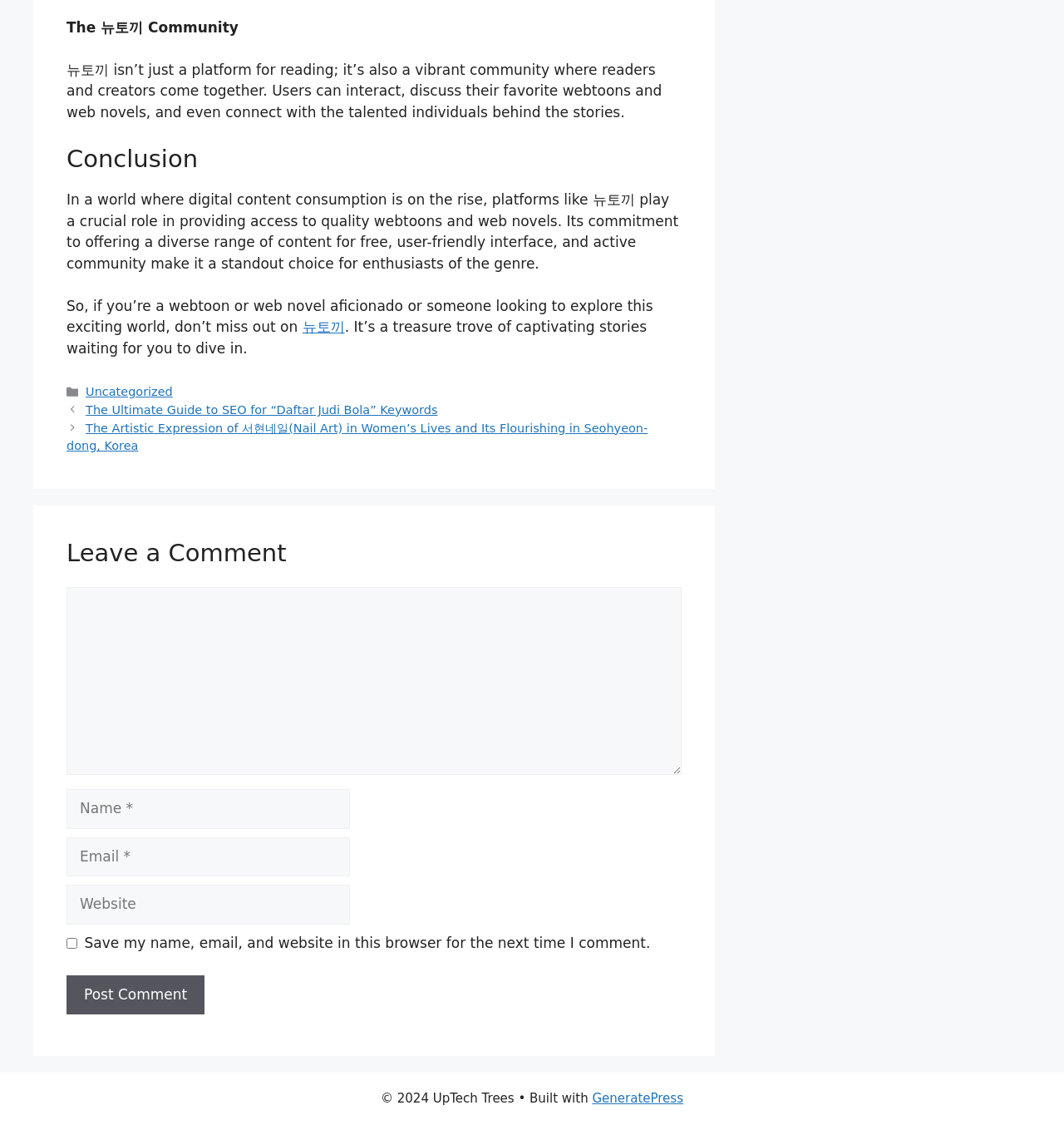Provide the bounding box coordinates for the area that should be clicked to complete the instruction: "Post a comment".

[0.062, 0.867, 0.192, 0.902]